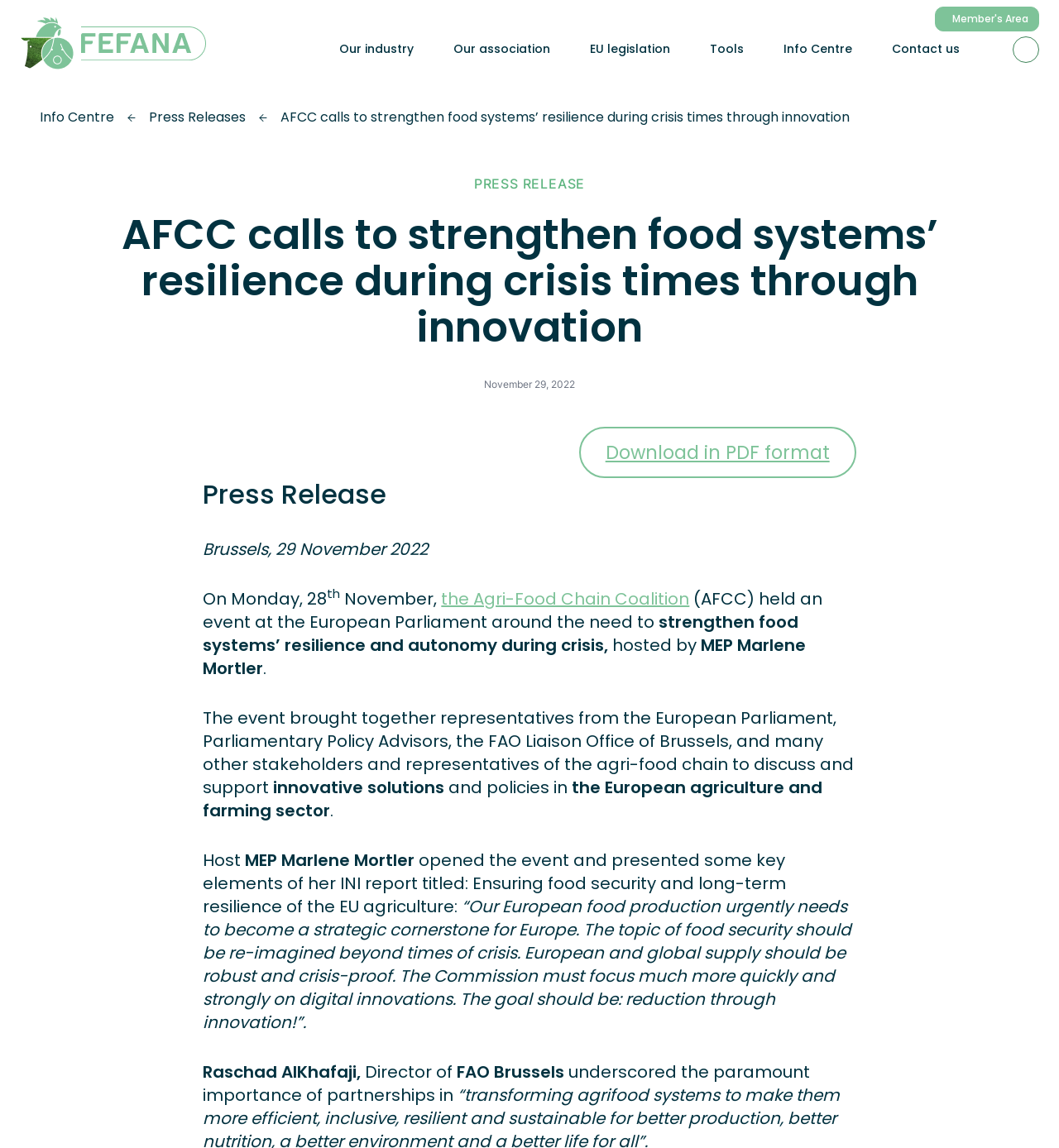Illustrate the webpage thoroughly, mentioning all important details.

The webpage appears to be a press release from the Agri-Food Chain Coalition (AFCC) regarding an event held at the European Parliament to discuss strengthening food systems' resilience during crisis times through innovation. 

At the top of the page, there is a navigation menu with 7 links: '', 'Our industry', 'Our association', 'EU legislation', 'Tools', 'Info Centre', and 'Contact us'. On the right side of the navigation menu, there is a button and a link to "Member's Area". 

Below the navigation menu, there is a header section with a link to 'Info Centre', an image, a link to 'Press Releases', another image, and a title 'AFCC calls to strengthen food systems’ resilience during crisis times through innovation'. 

The main content of the press release is divided into several sections. The first section has a heading 'AFCC calls to strengthen food systems’ resilience during crisis times through innovation' and a time stamp 'November 29, 2022'. 

The next section has a heading 'Press Release' and a link to download the press release in PDF format. The main text of the press release is then presented, which includes the date and location of the event, a description of the event, and quotes from MEP Marlene Mortler and Raschad AlKhafaji, Director of FAO Brussels.